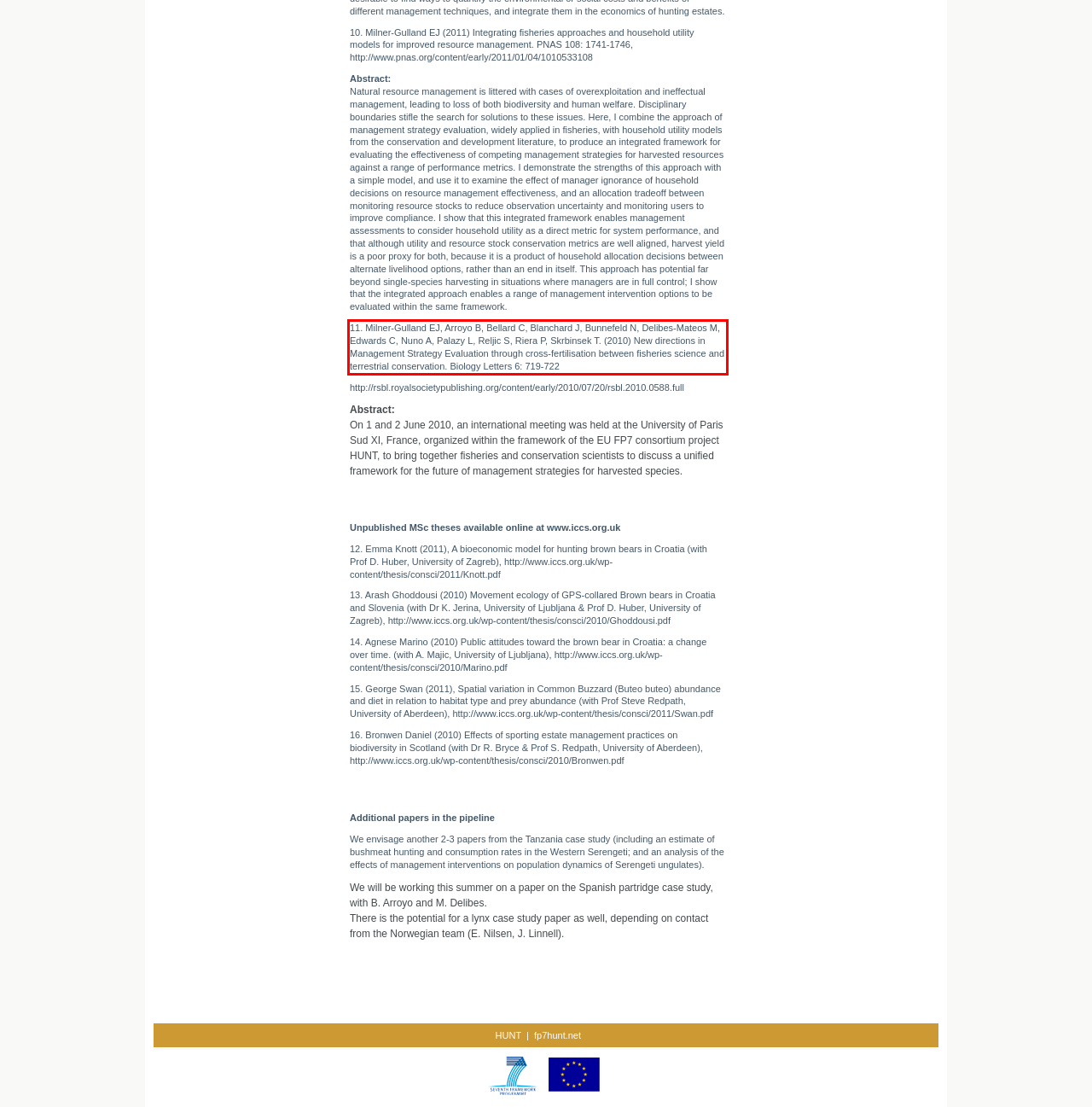Identify the text inside the red bounding box in the provided webpage screenshot and transcribe it.

11. Milner-Gulland EJ, Arroyo B, Bellard C, Blanchard J, Bunnefeld N, Delibes-Mateos M, Edwards C, Nuno A, Palazy L, Reljic S, Riera P, Skrbinsek T. (2010) New directions in Management Strategy Evaluation through cross-fertilisation between fisheries science and terrestrial conservation. Biology Letters 6: 719-722